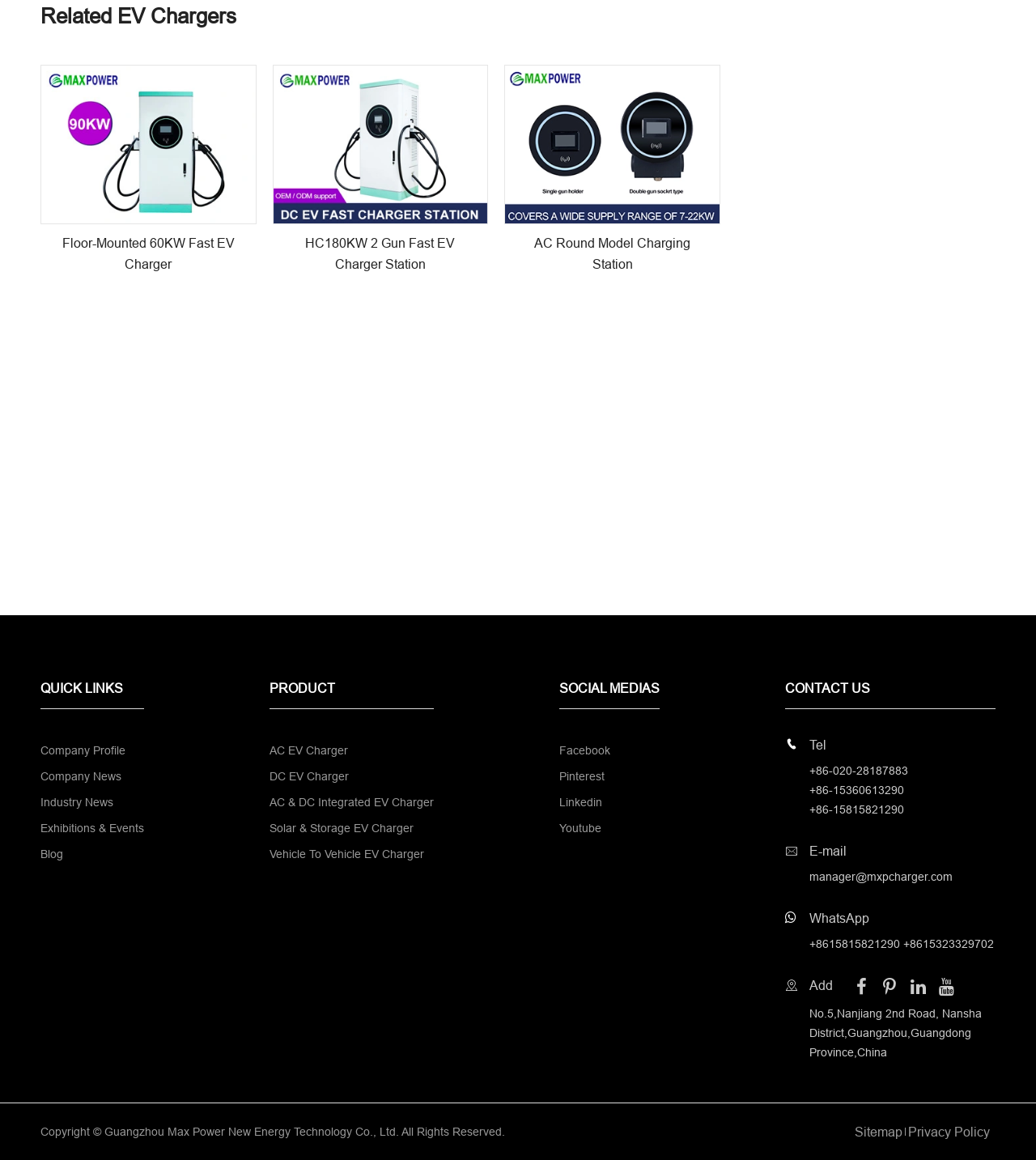Identify the bounding box coordinates of the area that should be clicked in order to complete the given instruction: "Click on Floor-Mounted 60KW Fast EV Charger". The bounding box coordinates should be four float numbers between 0 and 1, i.e., [left, top, right, bottom].

[0.039, 0.056, 0.247, 0.193]